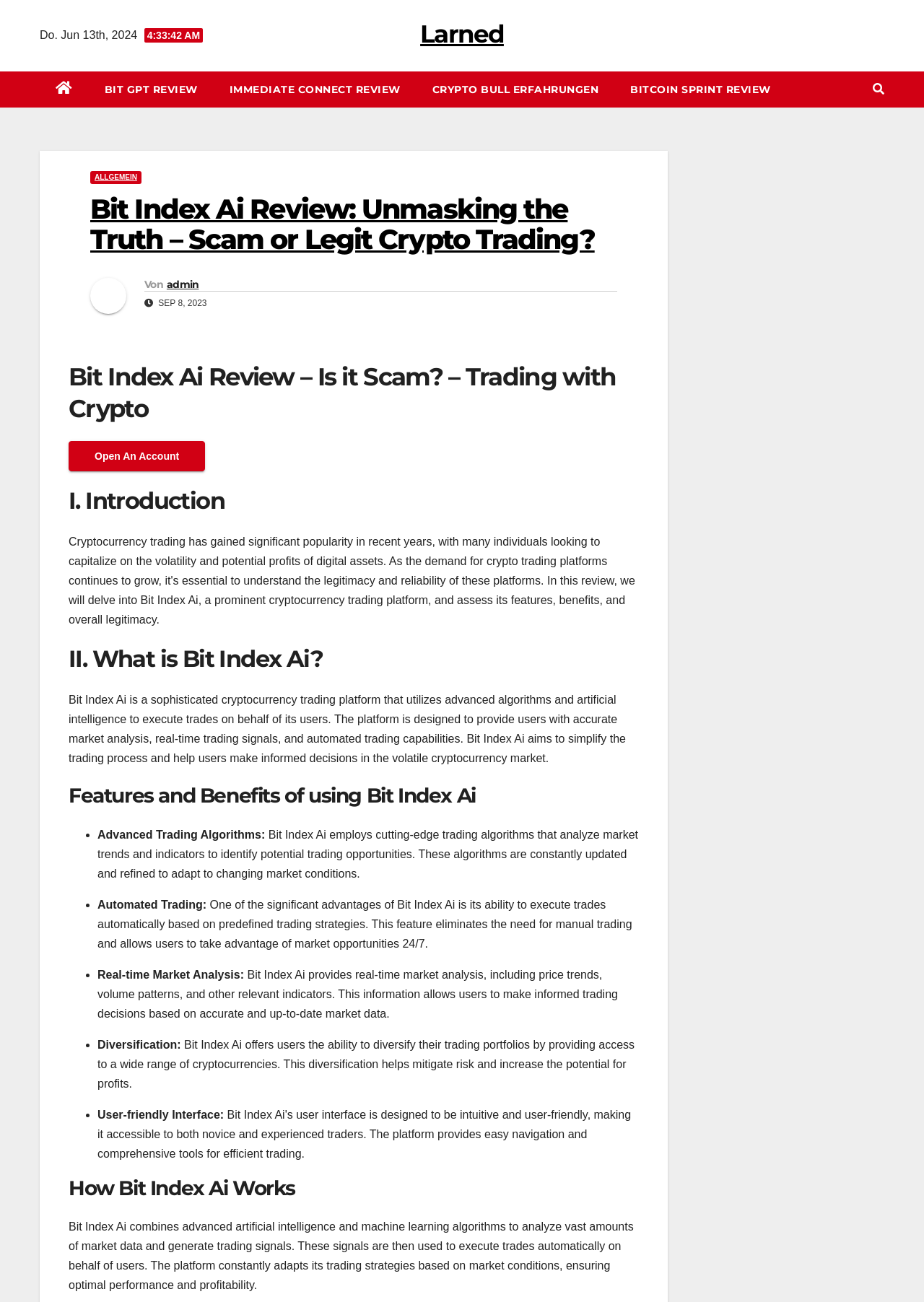Reply to the question below using a single word or brief phrase:
Who wrote the review?

Admin